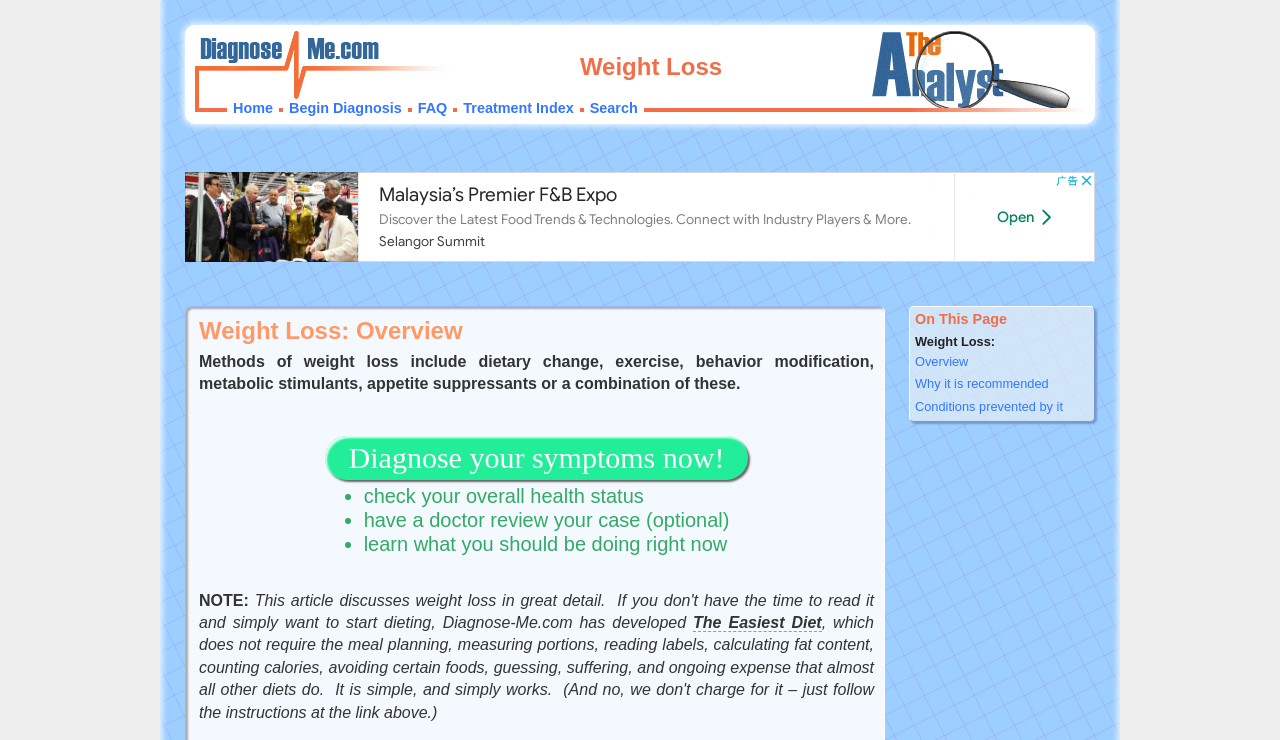What can I do after diagnosing my symptoms?
Please respond to the question with a detailed and thorough explanation.

After diagnosing symptoms, I can check my overall health status, have a doctor review my case (optional), and learn what I should be doing right now, as mentioned in the webpage.